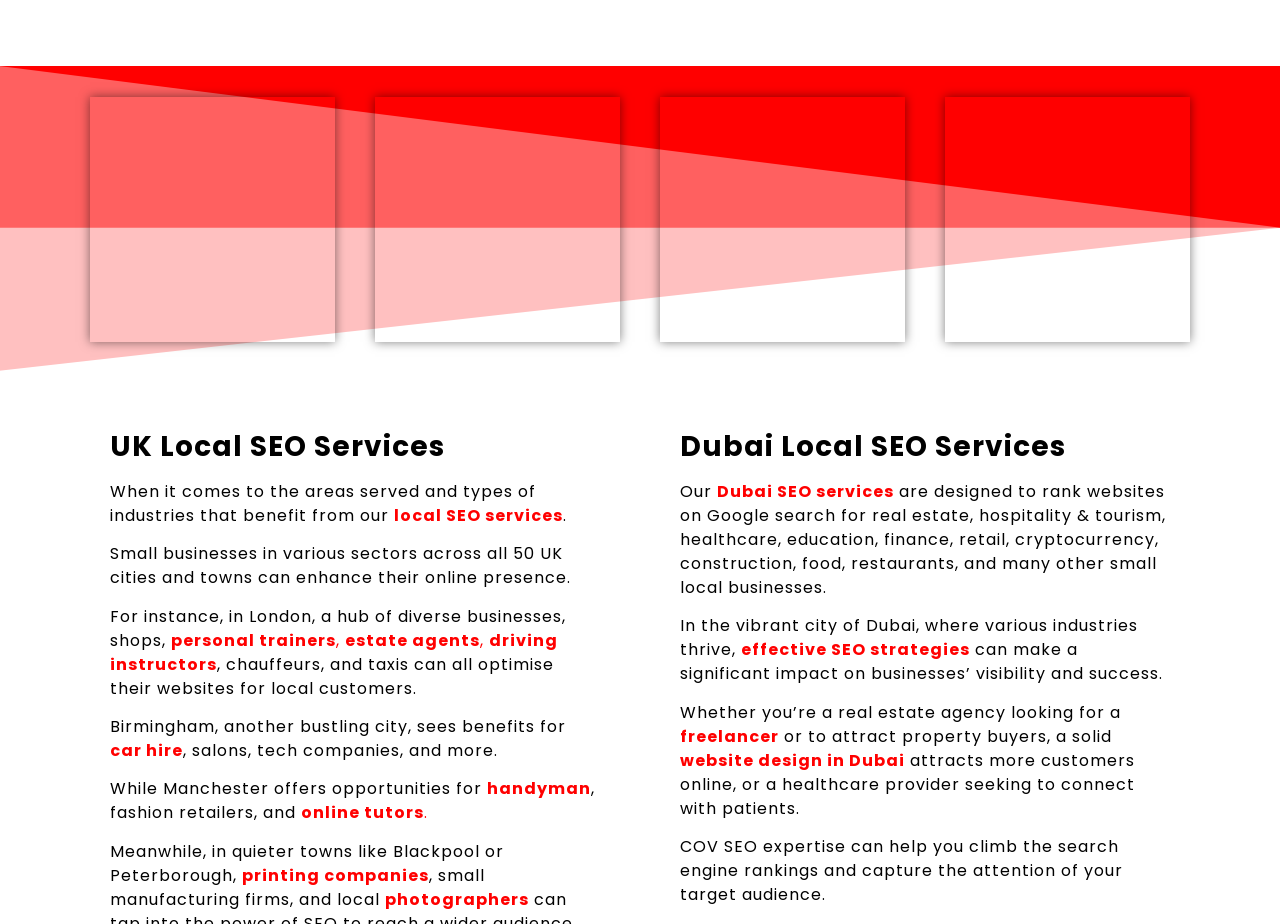Use a single word or phrase to answer the question:
What types of businesses can benefit from local SEO services?

Small businesses, real estate, hospitality, healthcare, education, finance, retail, cryptocurrency, construction, food, restaurants